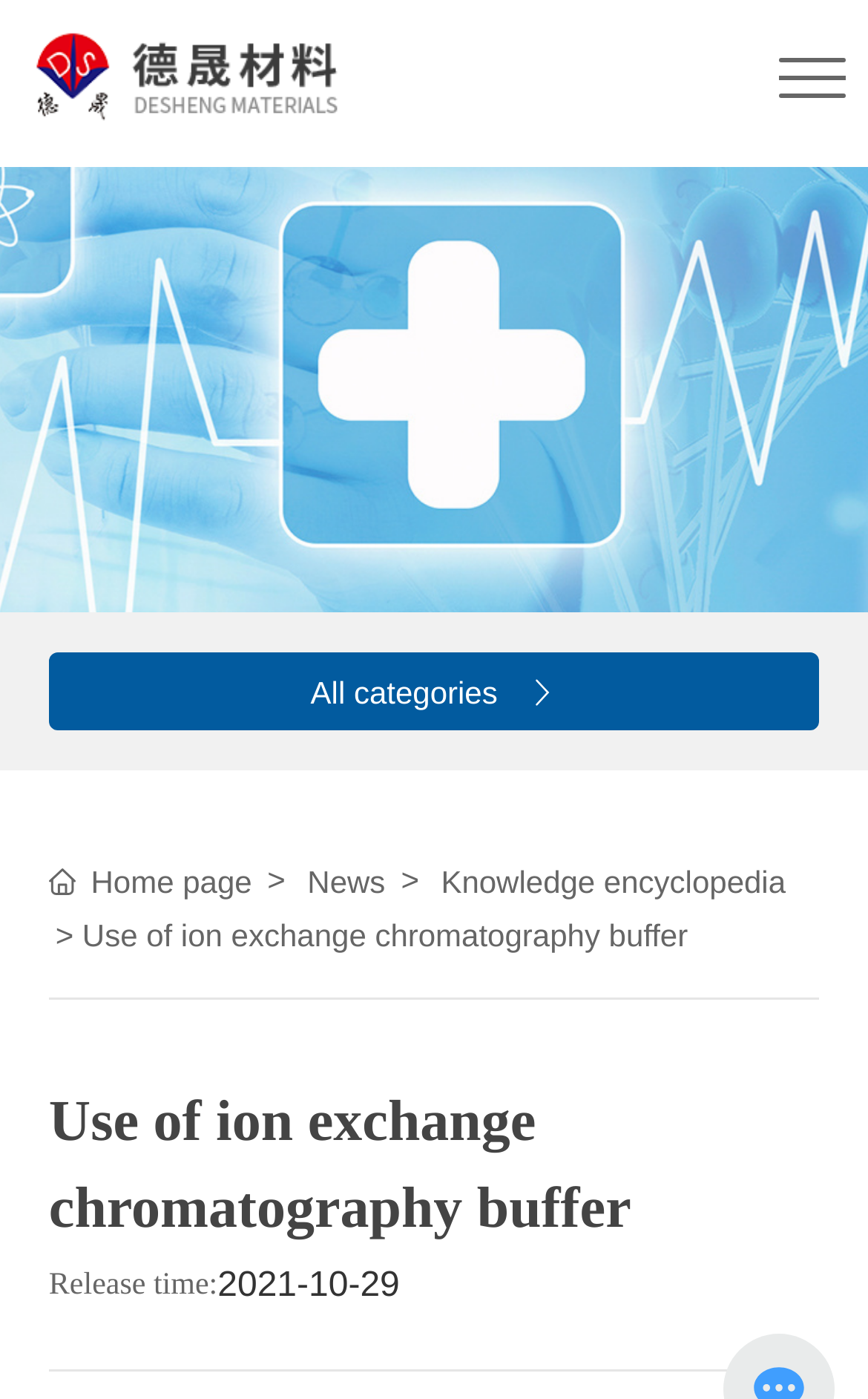Describe all the visual and textual components of the webpage comprehensively.

The webpage appears to be a company's website, specifically Hubei Xindesheng Material, which focuses on blood collection additives, in vitro diagnostic reagent raw materials, and biological buffer series. 

At the top, there is a logo or an image related to the company, accompanied by a link with the company's name. Below this, there is a section with a heading "News" that contains a link to the news page. 

On the left side, there is a menu with links to different categories, including "Home page", "News", and "Knowledge encyclopedia". Each of these links has an accompanying icon or image. 

The main content of the webpage is an article about the "Use of ion exchange chromatography buffer". The article's title is prominently displayed, followed by a block of text that summarizes the content. The article also includes information about the release time, which is October 29, 2021. 

There is a horizontal separator line that divides the article from the rest of the page. Above the separator line, there is a link to the article's title, and below it, there is a static text "All categories" with an accompanying icon or image.